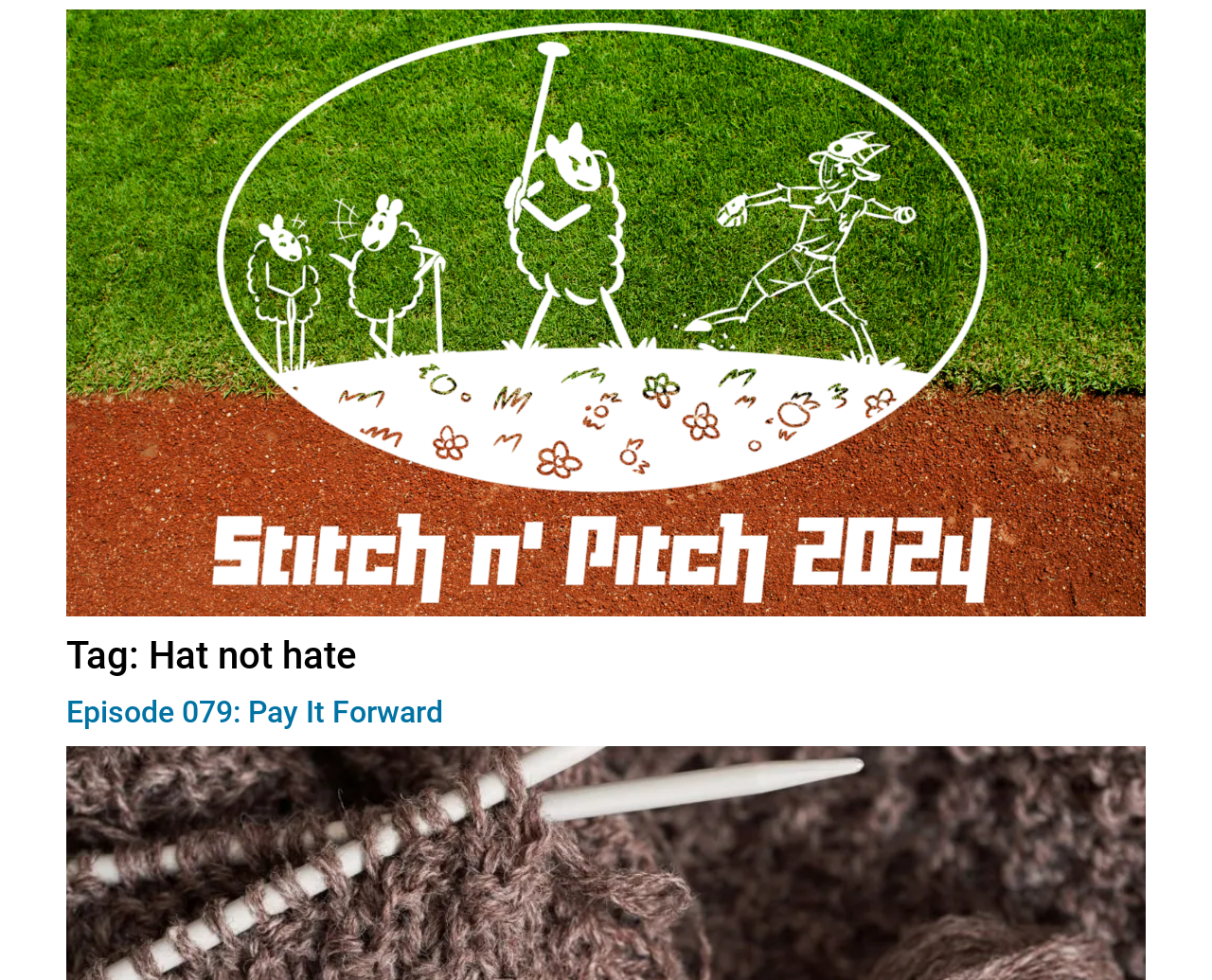What is the principal heading displayed on the webpage?

Tag: Hat not hate